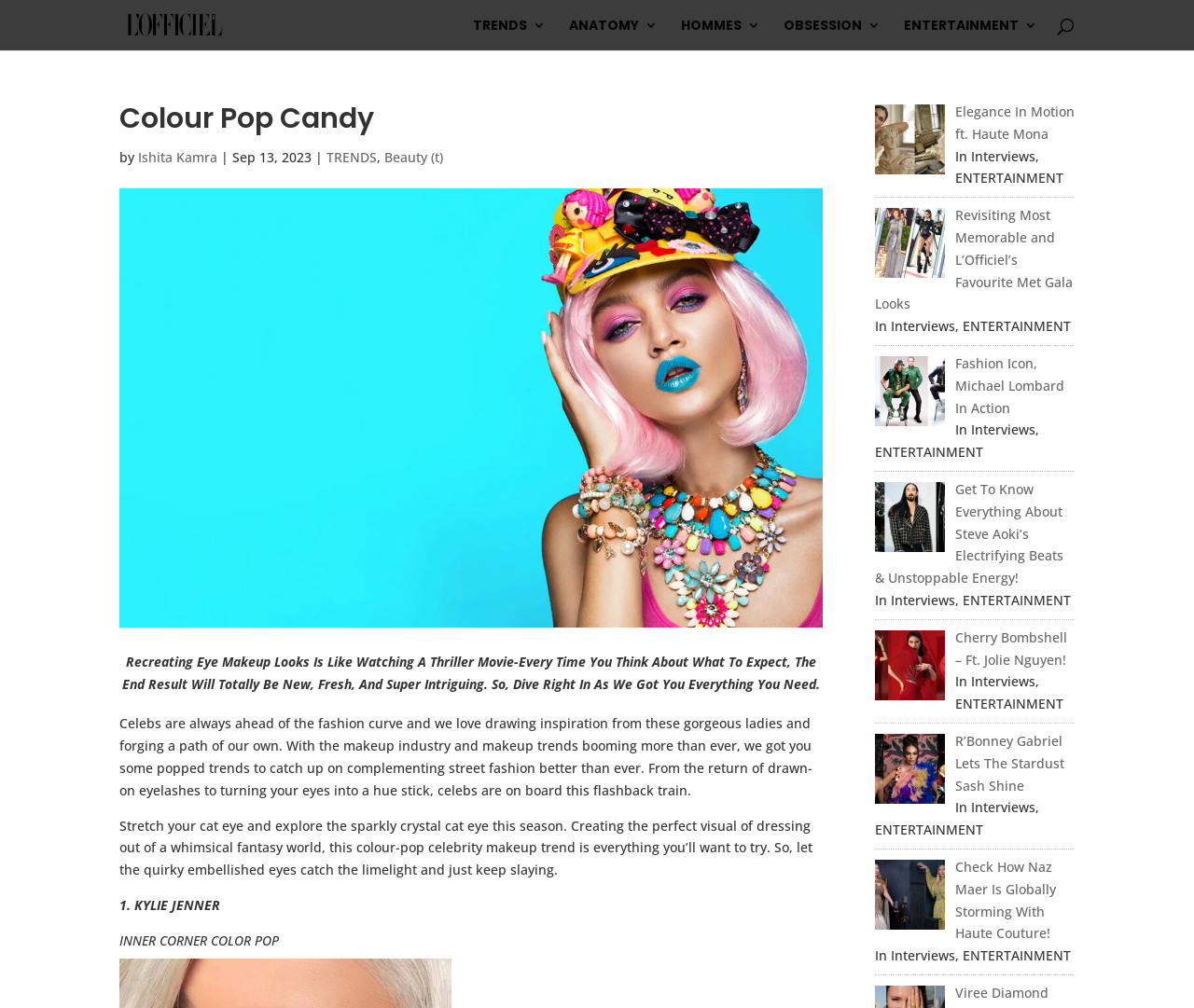What is the name of the celebrity mentioned in the article with the inner corner color pop trend?
Look at the screenshot and respond with one word or a short phrase.

KYLIE JENNER